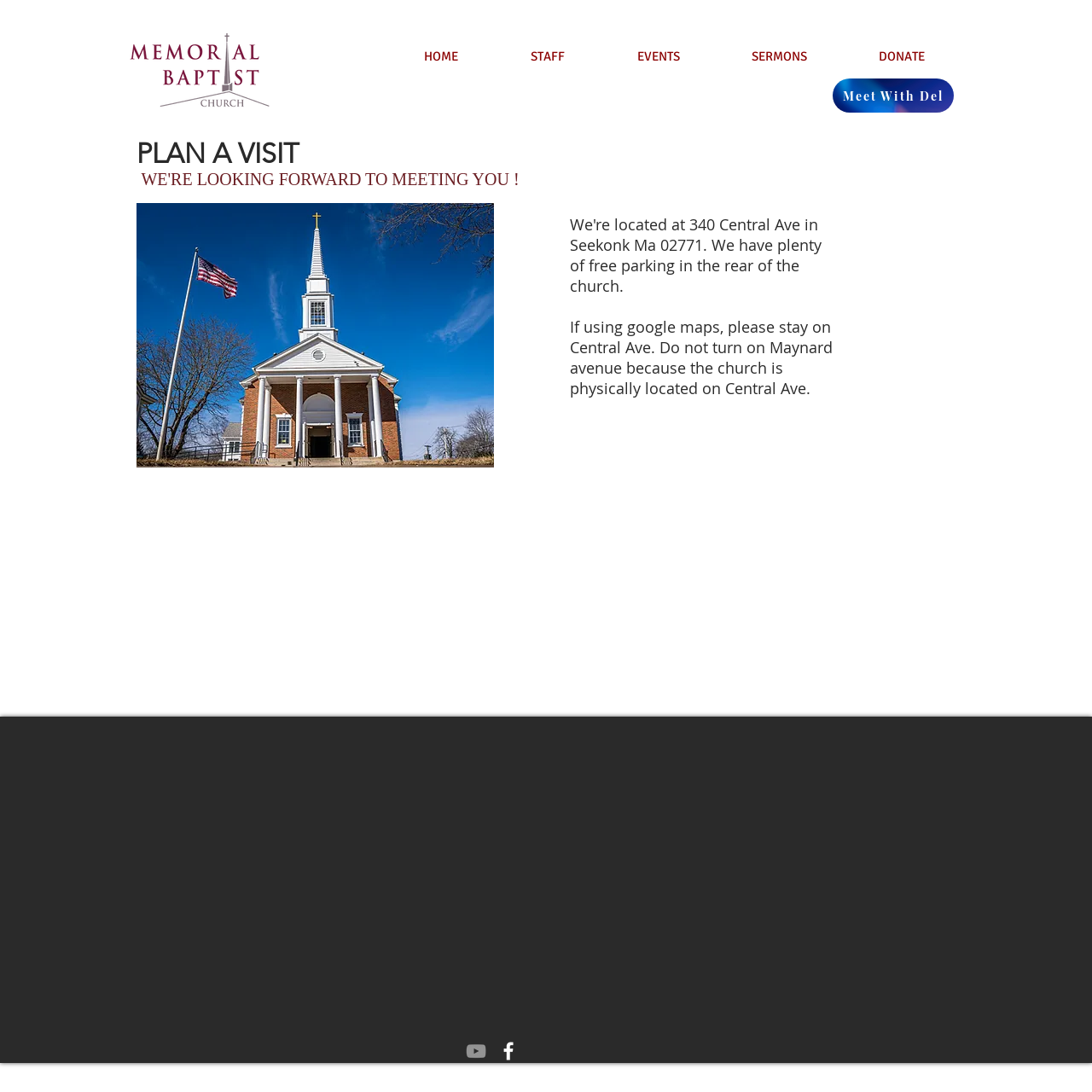Can you give a detailed response to the following question using the information from the image? What is the phone number of the church?

I found the answer by looking at the StaticText element with the content '(508) 761-5142' located at [0.395, 0.812, 0.49, 0.83]. This text is likely to be the phone number of the church.